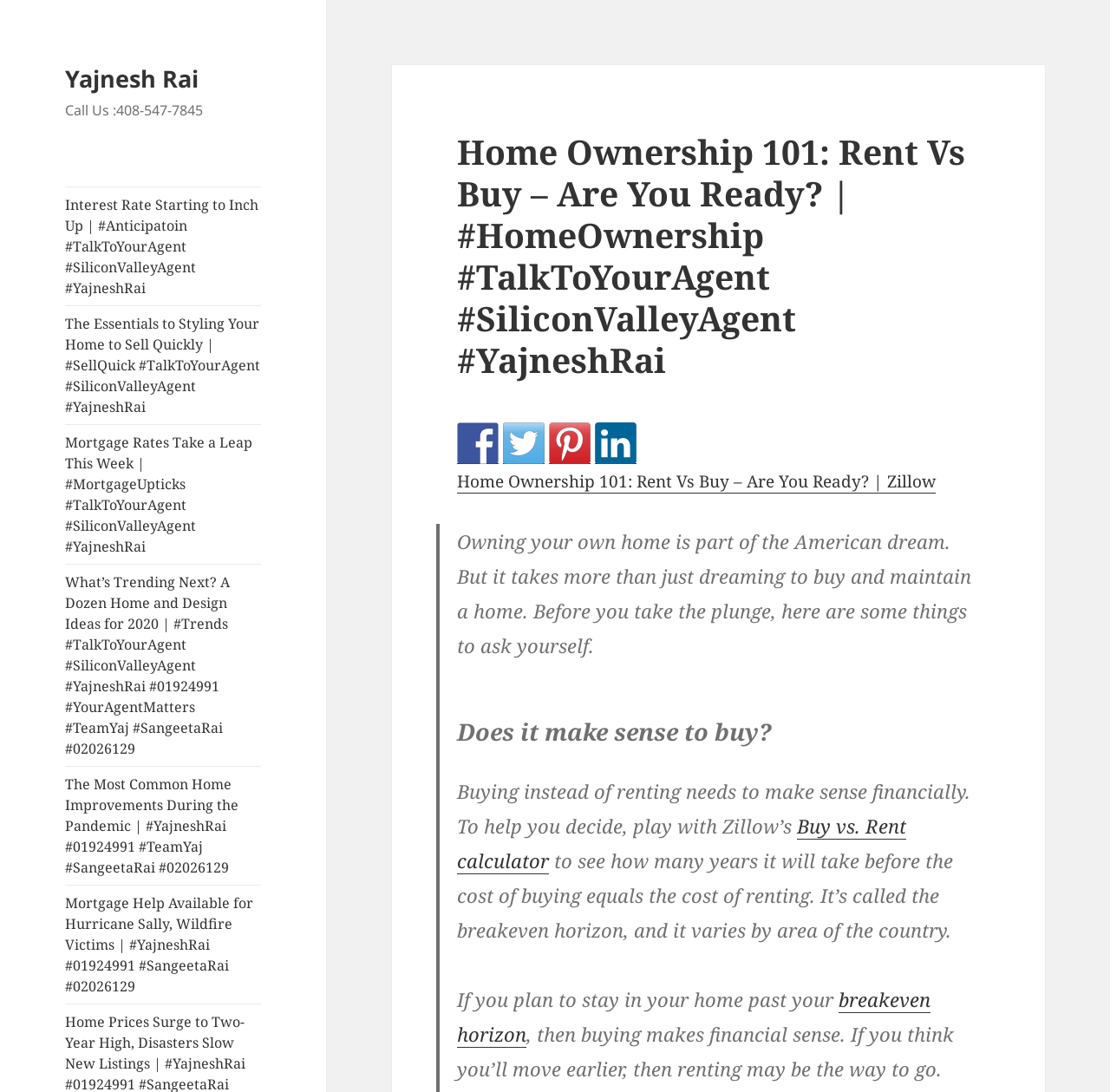What is the purpose of the breakeven horizon?
Please give a detailed and thorough answer to the question, covering all relevant points.

I understood the purpose of the breakeven horizon by reading the static text element that explains it, which says 'If you plan to stay in your home past your breakeven horizon, then buying makes financial sense. If you think you’ll move earlier, then renting may be the way to go.'